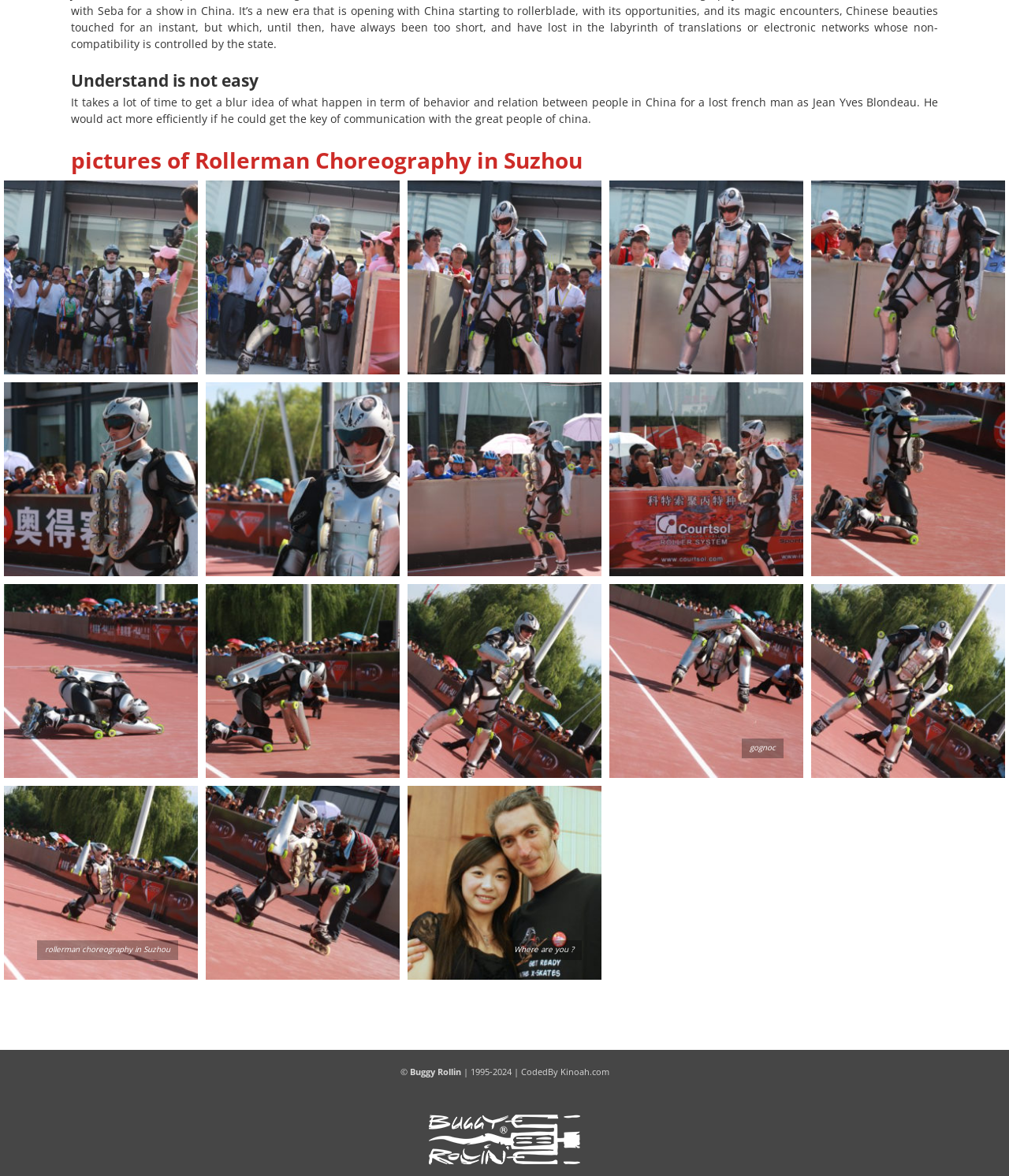Calculate the bounding box coordinates of the UI element given the description: "alt="rollerman choreography in Suzhou" aria-describedby="gallery-1-2198"".

[0.604, 0.496, 0.796, 0.661]